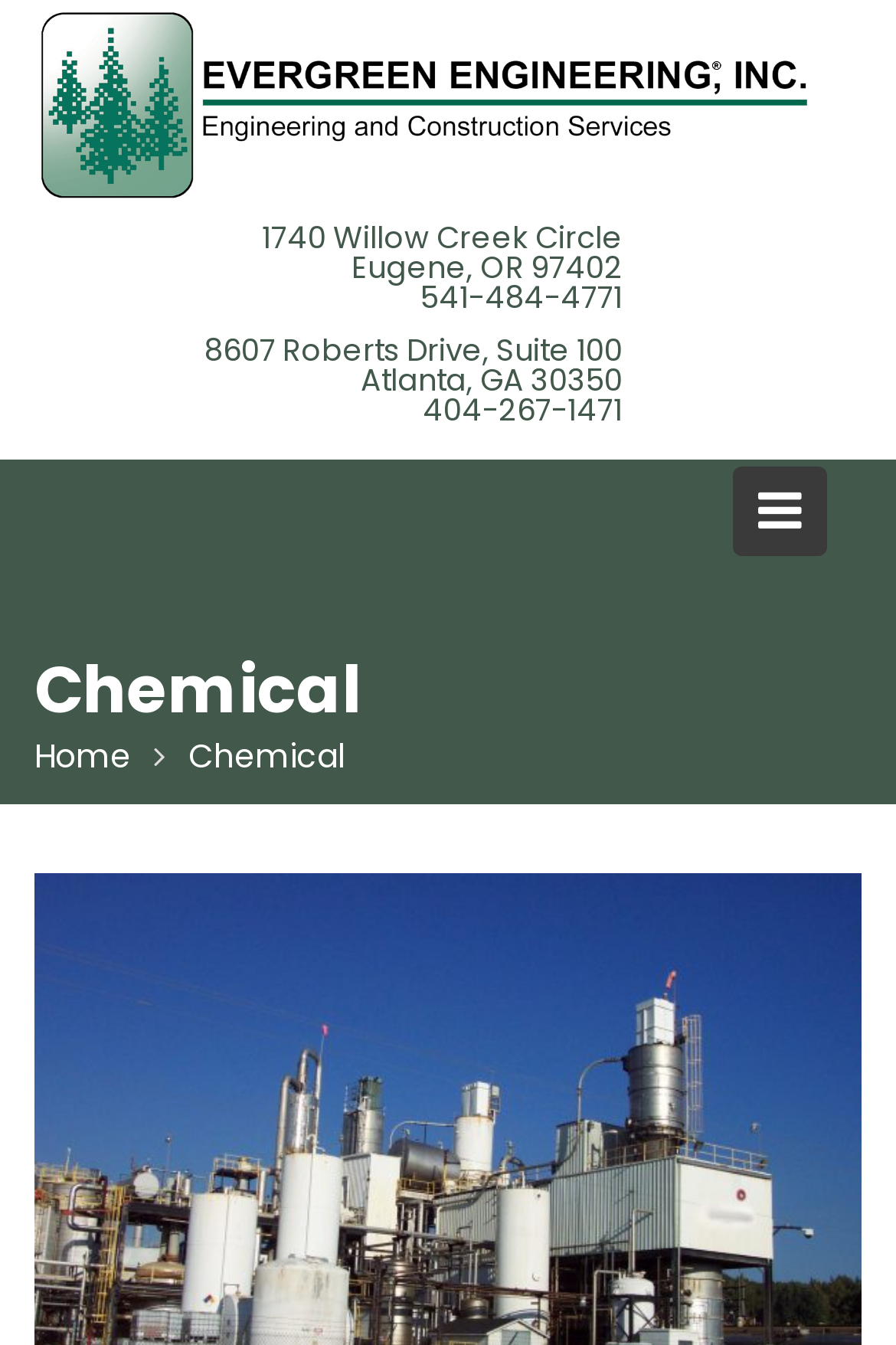Given the element description Home, specify the bounding box coordinates of the corresponding UI element in the format (top-left x, top-left y, bottom-right x, bottom-right y). All values must be between 0 and 1.

[0.038, 0.542, 0.146, 0.583]